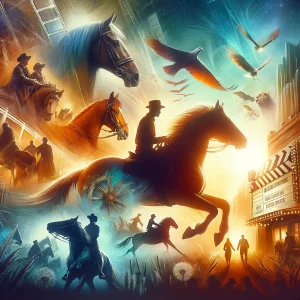What is the color palette of the image?
Please look at the screenshot and answer using one word or phrase.

Blues, oranges, and yellows